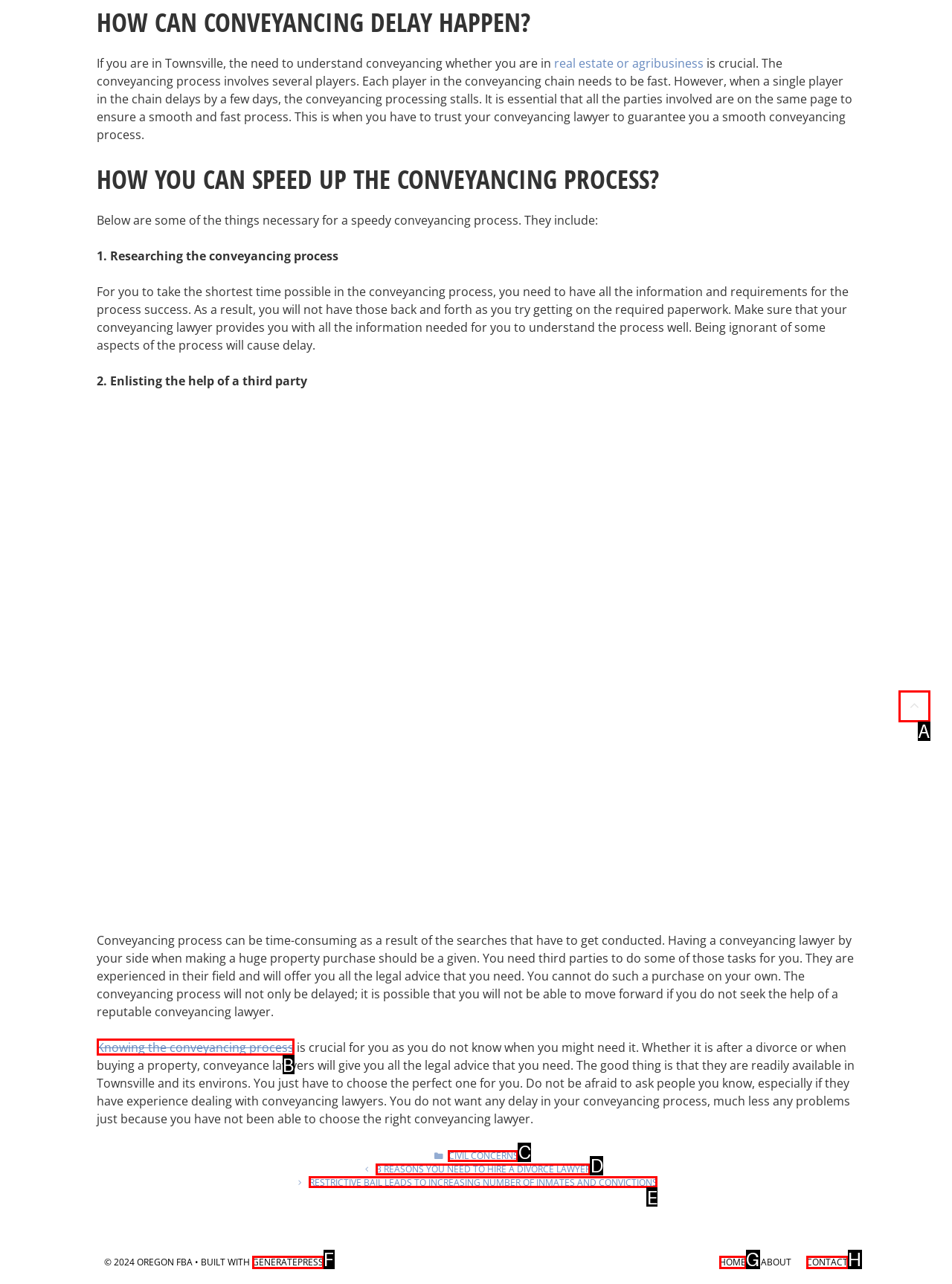Given the element description: Home, choose the HTML element that aligns with it. Indicate your choice with the corresponding letter.

G